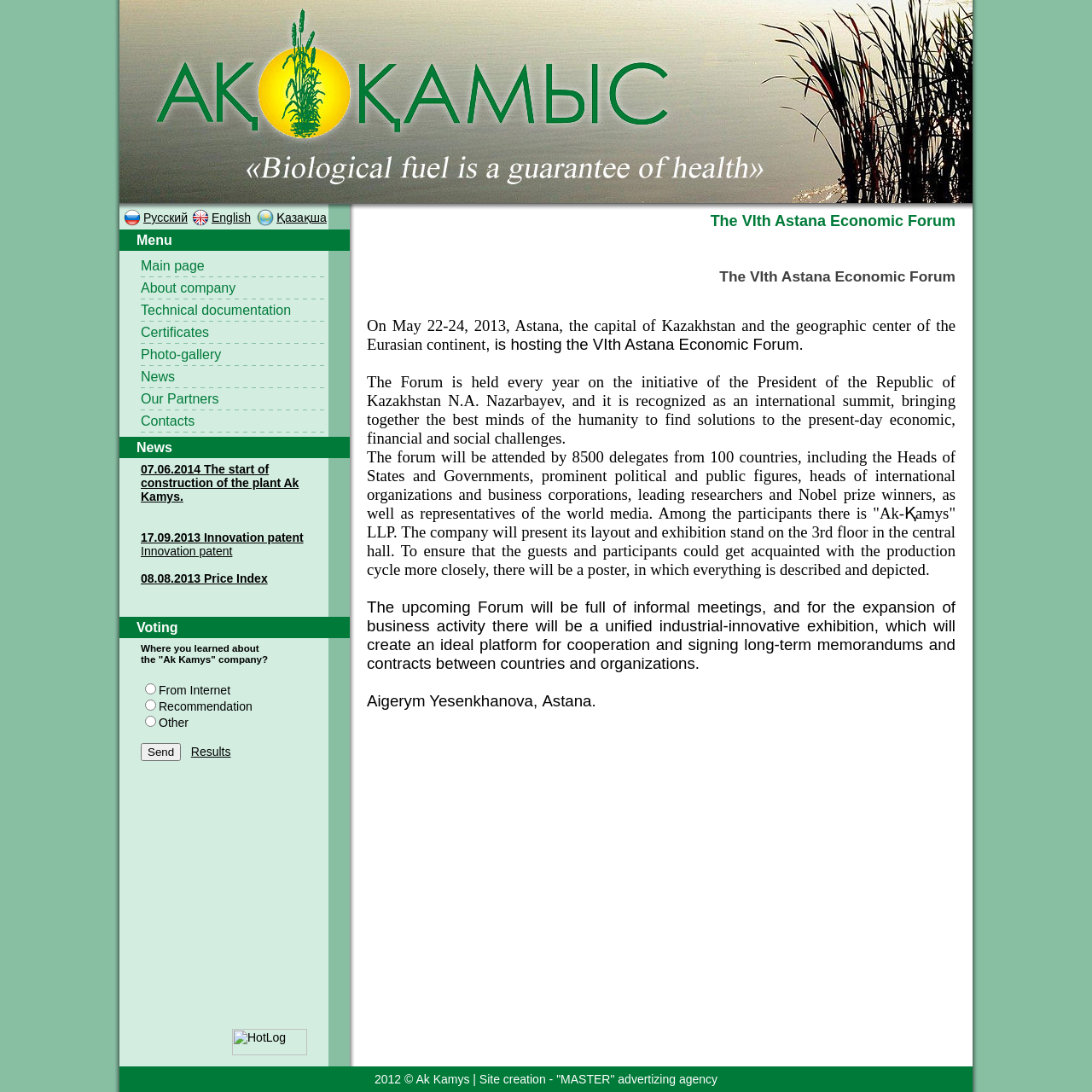Identify the bounding box coordinates of the clickable section necessary to follow the following instruction: "Switch to English language". The coordinates should be presented as four float numbers from 0 to 1, i.e., [left, top, right, bottom].

[0.194, 0.193, 0.23, 0.205]